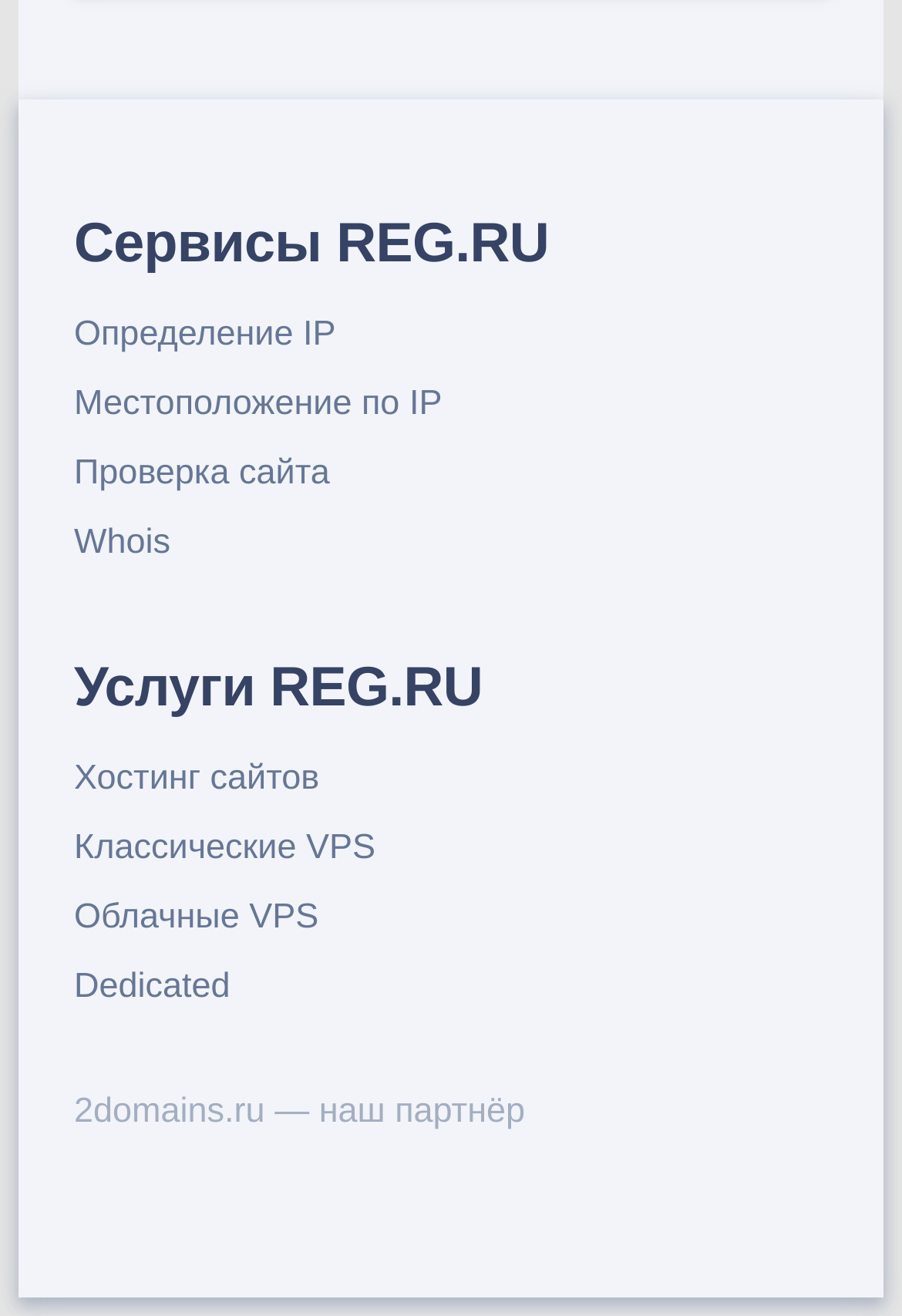Identify the bounding box coordinates for the UI element described as follows: Местоположение по IP. Use the format (top-left x, top-left y, bottom-right x, bottom-right y) and ensure all values are floating point numbers between 0 and 1.

[0.082, 0.286, 0.918, 0.329]